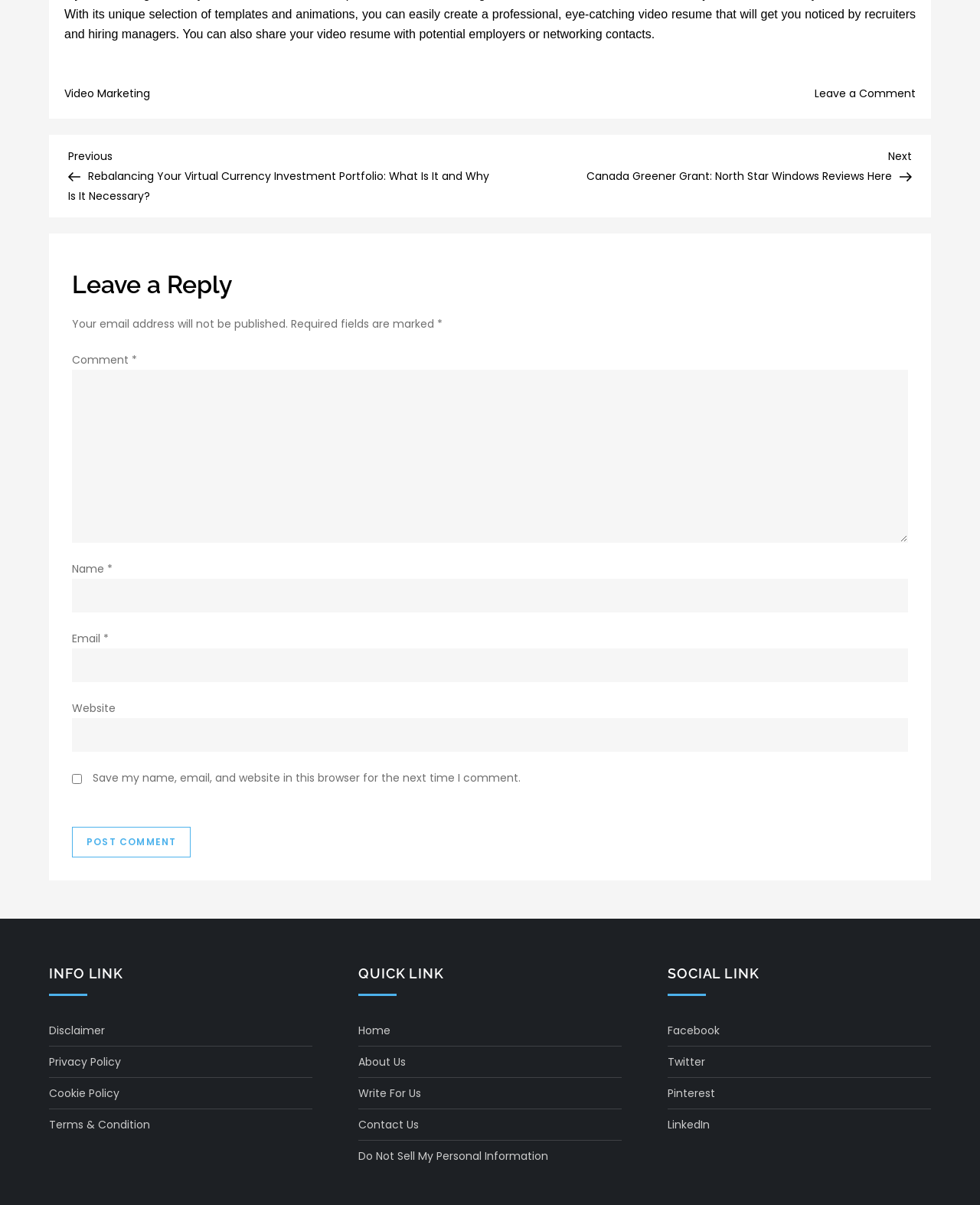Please specify the bounding box coordinates of the element that should be clicked to execute the given instruction: 'Click on the 'Previous Post' link'. Ensure the coordinates are four float numbers between 0 and 1, expressed as [left, top, right, bottom].

[0.07, 0.121, 0.5, 0.169]